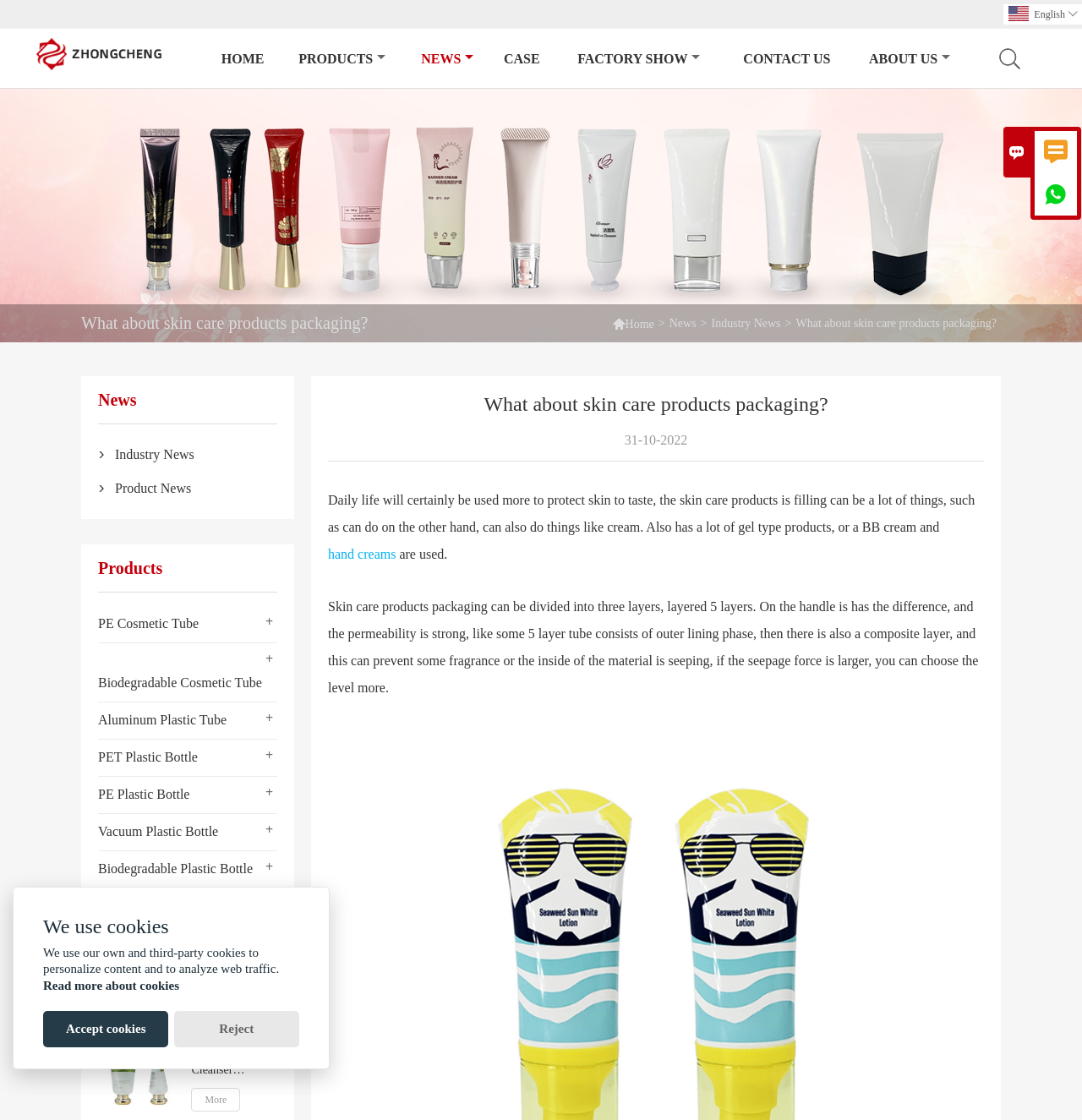What is the purpose of the three layers in skin care products packaging?
Provide a one-word or short-phrase answer based on the image.

To prevent seepage